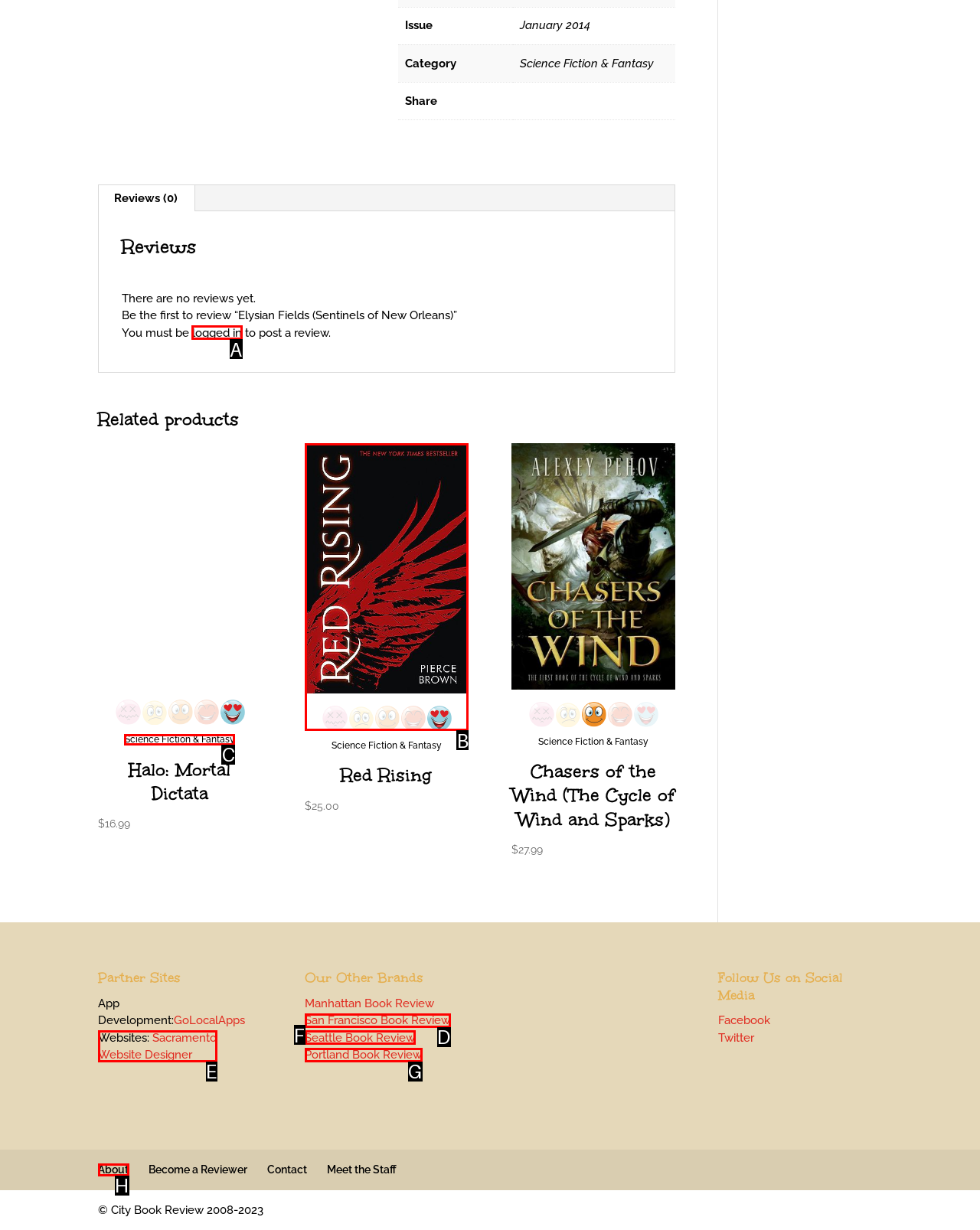Find the option you need to click to complete the following instruction: Click on the 'logged in' link
Answer with the corresponding letter from the choices given directly.

A